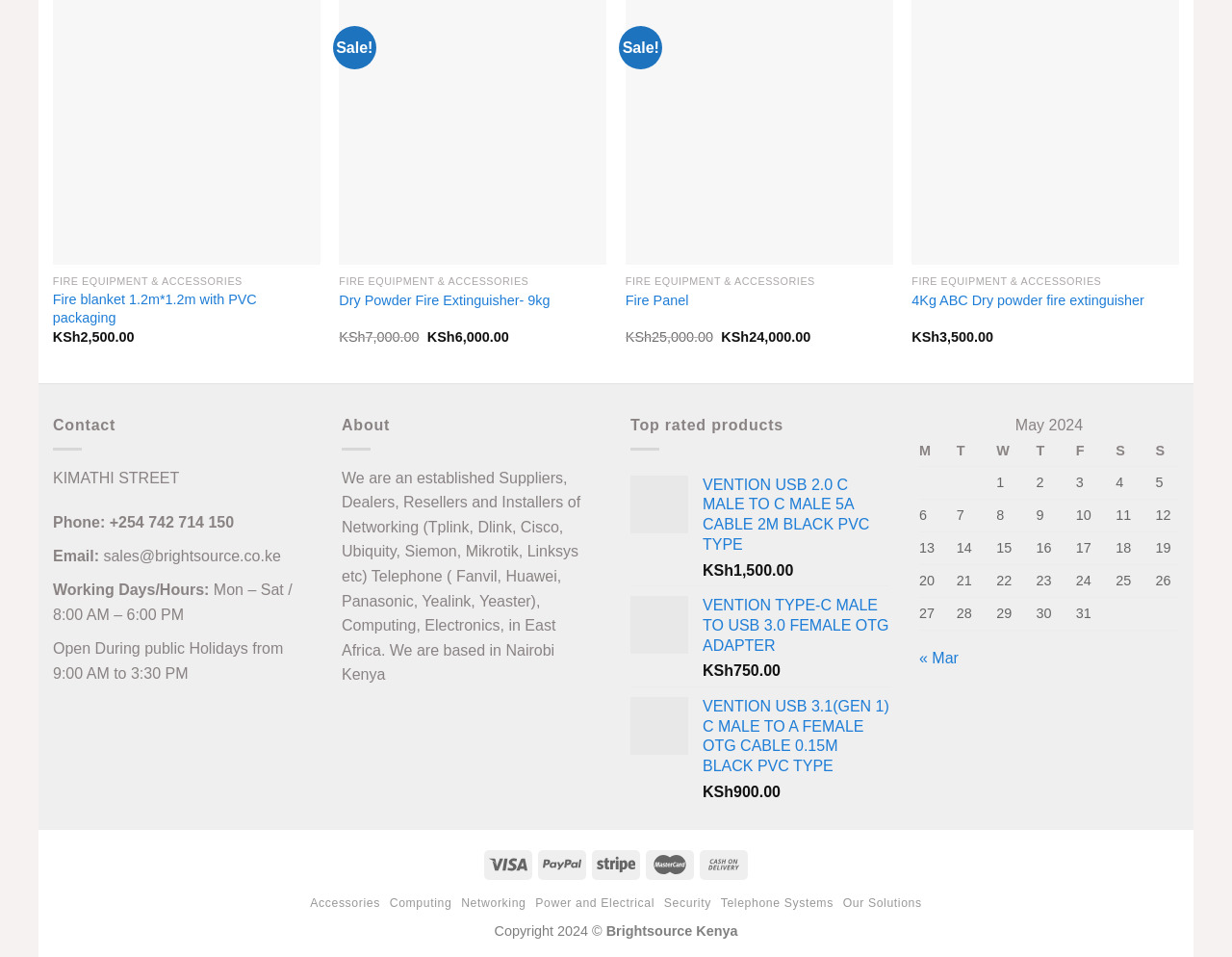Answer the question in a single word or phrase:
What is the price of the VENTION USB 2.0 C MALE TO C MALE 5A CABLE 2M BLACK PVC TYPE?

KSh1,500.00